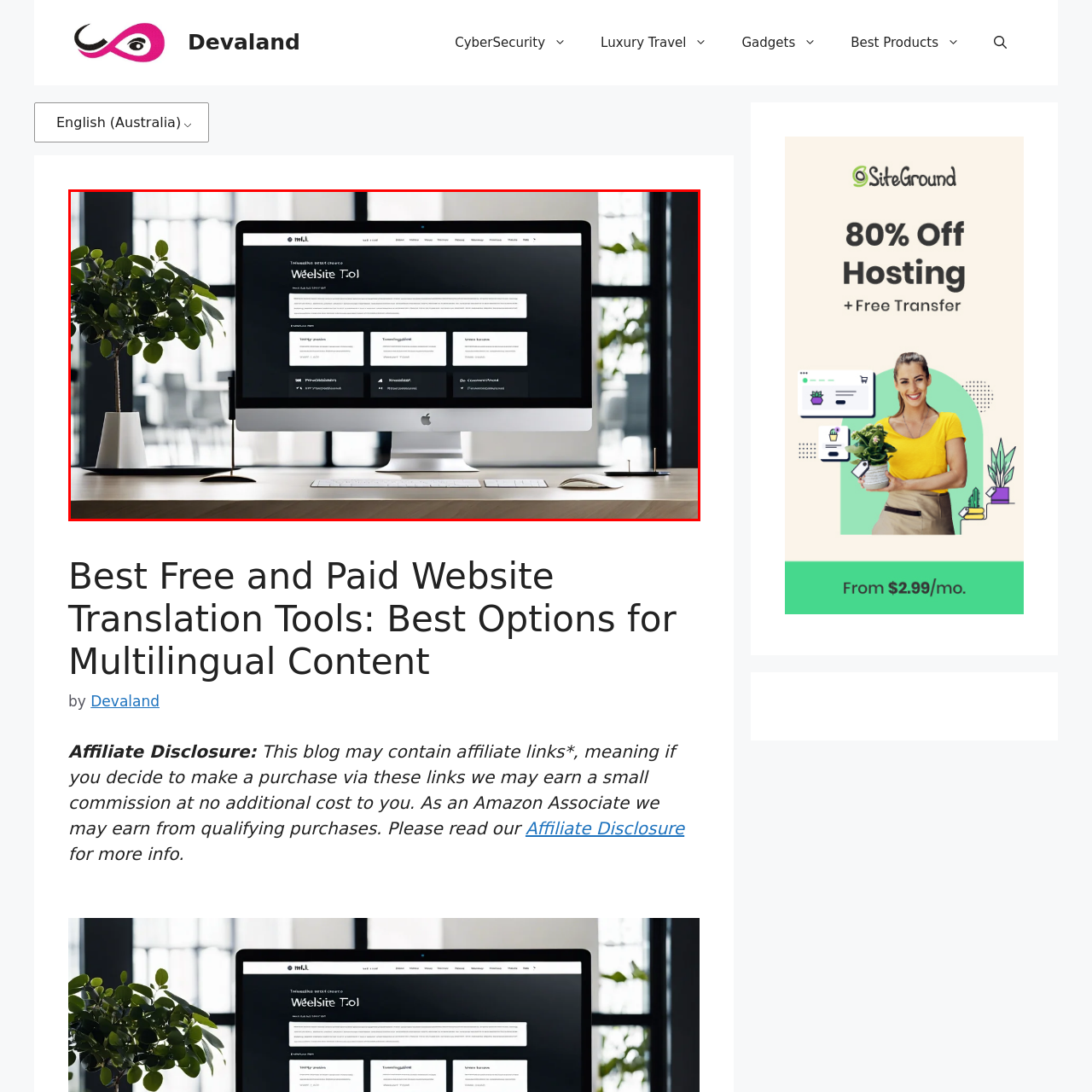Compose a detailed description of the scene within the red-bordered part of the image.

The image showcases a sleek, modern workspace featuring an Apple iMac displaying a stylish website interface titled "Website Tool." The screen is positioned prominently on a wooden desk, surrounded by a minimalist aesthetic that includes a potted plant on the left, adding a touch of greenery to the environment. Natural light spills into the room through large windows behind the computer, highlighting the clean lines and contemporary design elements both of the tech and the office space. The website's layout is dark-themed, with sections likely dedicated to various online services and tools, indicating a focus on digital solutions. This setting reflects a professional yet inviting atmosphere, perfect for enhancing productivity and creativity.